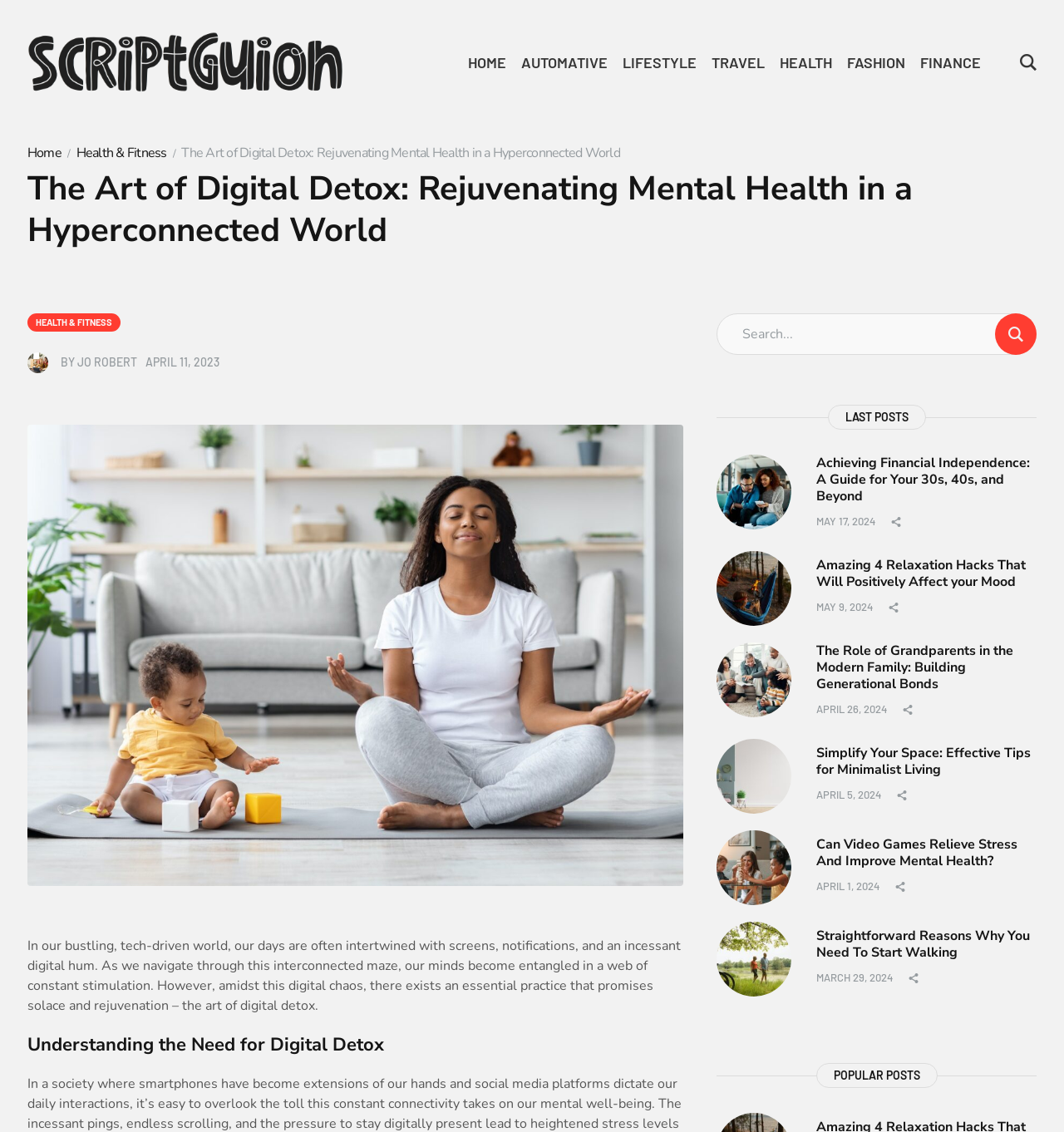Describe every aspect of the webpage comprehensively.

The webpage is about the art of digital detox and its importance in today's hyperconnected world. At the top, there is a logo "ScriptGuion" and a navigation menu with links to different sections such as "HOME", "AUTOMATIVE", "LIFESTYLE", "TRAVEL", "HEALTH", and "FASHION". Below the navigation menu, there is a heading that reads "The Art of Digital Detox: Rejuvenating Mental Health in a Hyperconnected World" followed by a brief description of the article.

The article is divided into sections, with the first section titled "Understanding the Need for Digital Detox". The content of the article is not fully described, but it appears to discuss the importance of taking a break from digital technology to improve mental health.

On the right side of the page, there is a search box and a button with a magnifying glass icon. Below the search box, there is a section titled "LAST POSTS" that displays a list of recent articles with images, titles, and dates. The articles include topics such as achieving financial independence, relaxation hacks, the role of grandparents in modern families, minimalist living, and the impact of video games on mental health.

At the bottom of the page, there is a section titled "POPULAR POSTS" that displays a list of popular articles.